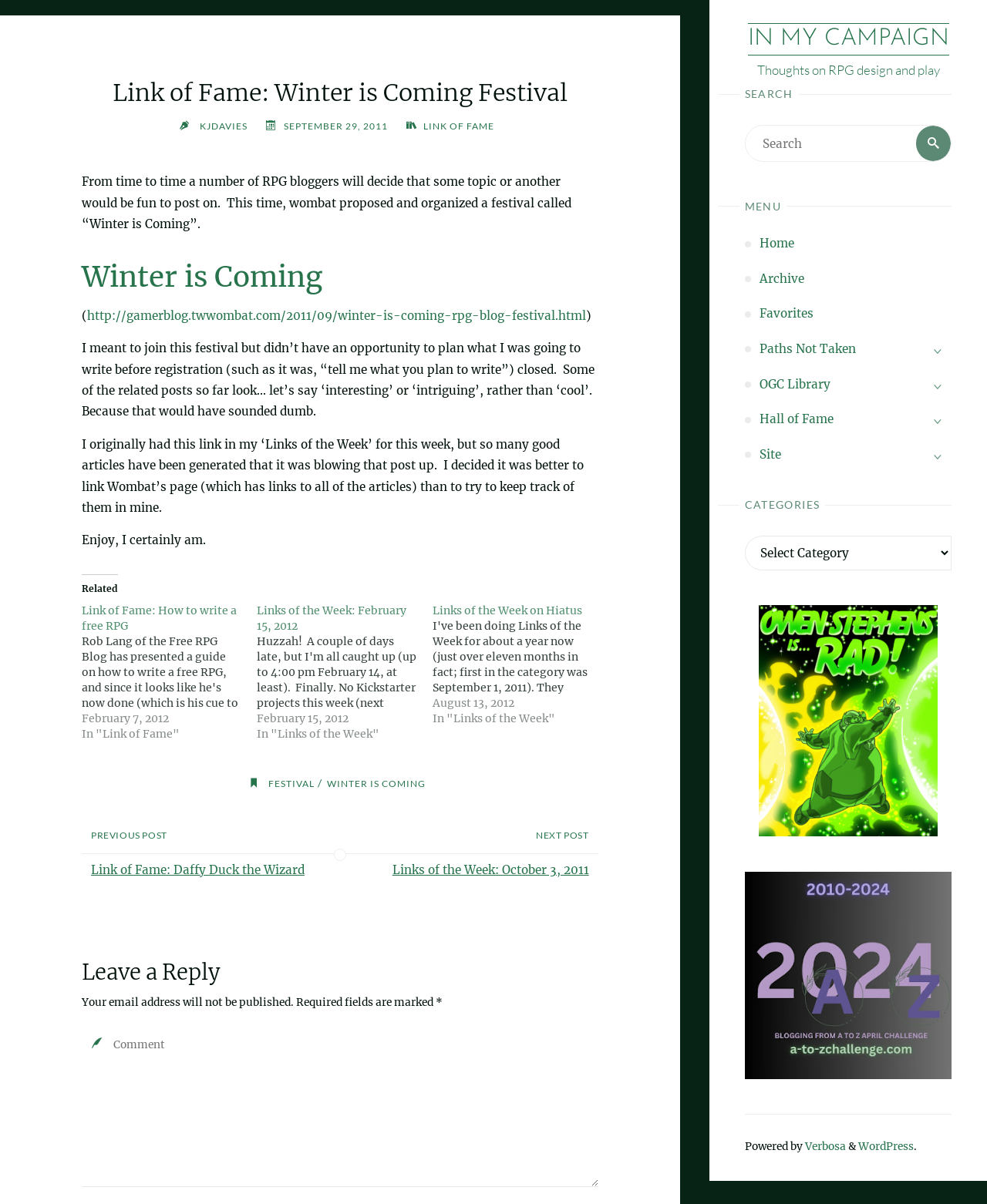Carefully examine the image and provide an in-depth answer to the question: How many links are present in the 'Related' section?

The 'Related' section of the webpage contains 4 links, which can be counted by examining the link elements present in that section.